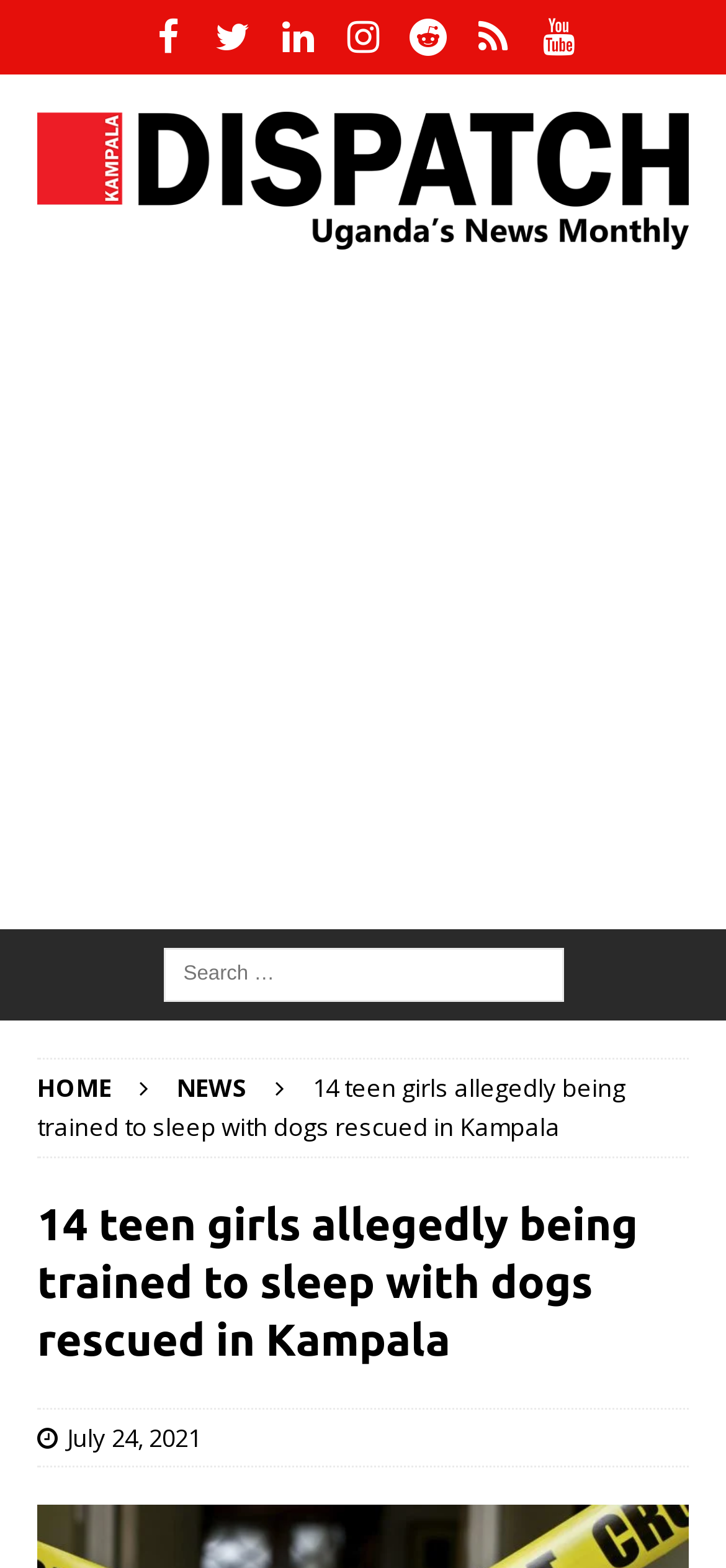Point out the bounding box coordinates of the section to click in order to follow this instruction: "View the Kampala Dispatch logo".

[0.051, 0.071, 0.949, 0.16]